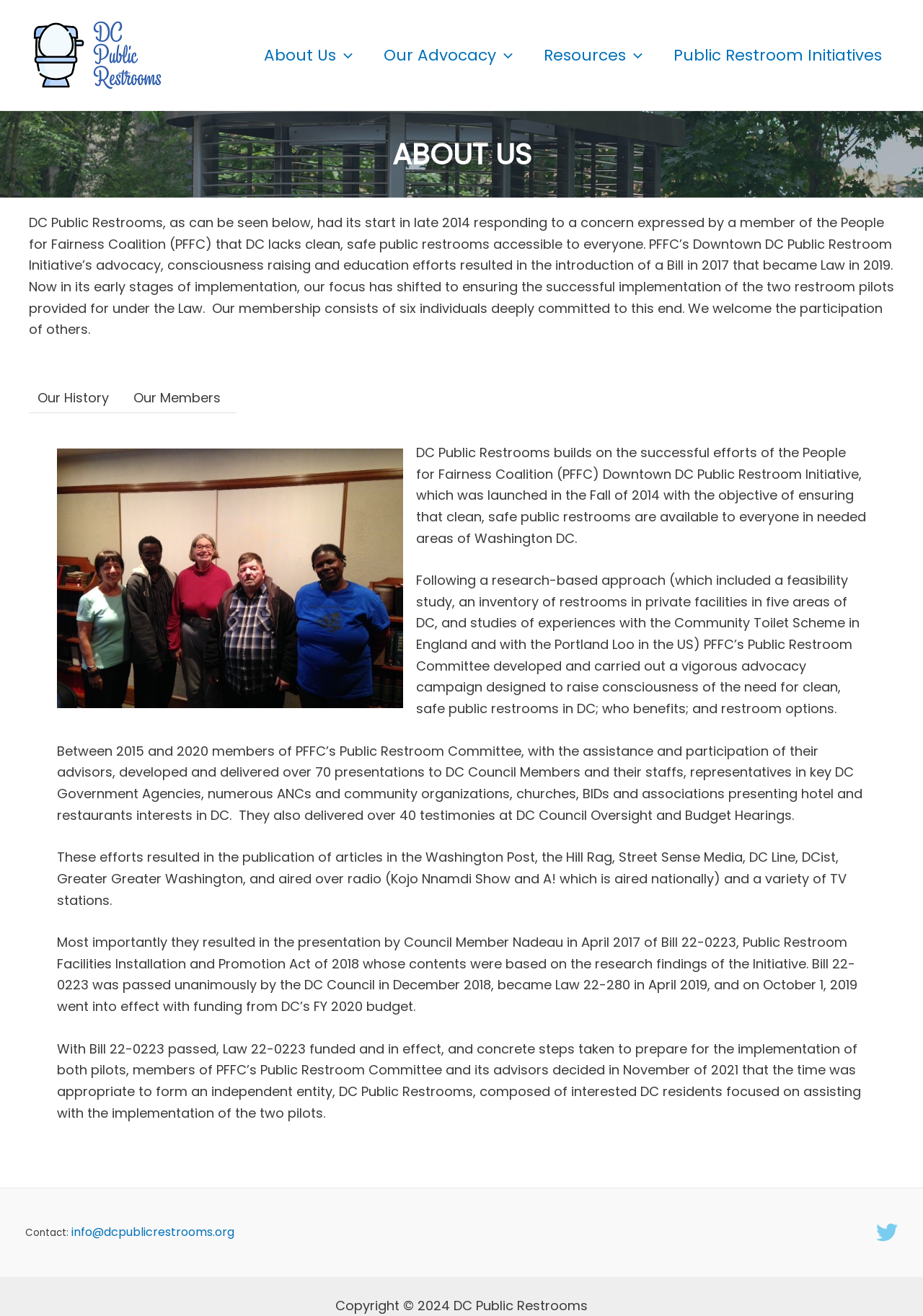Please determine the bounding box coordinates of the element's region to click for the following instruction: "Click the Resources Menu Toggle".

[0.572, 0.009, 0.713, 0.075]